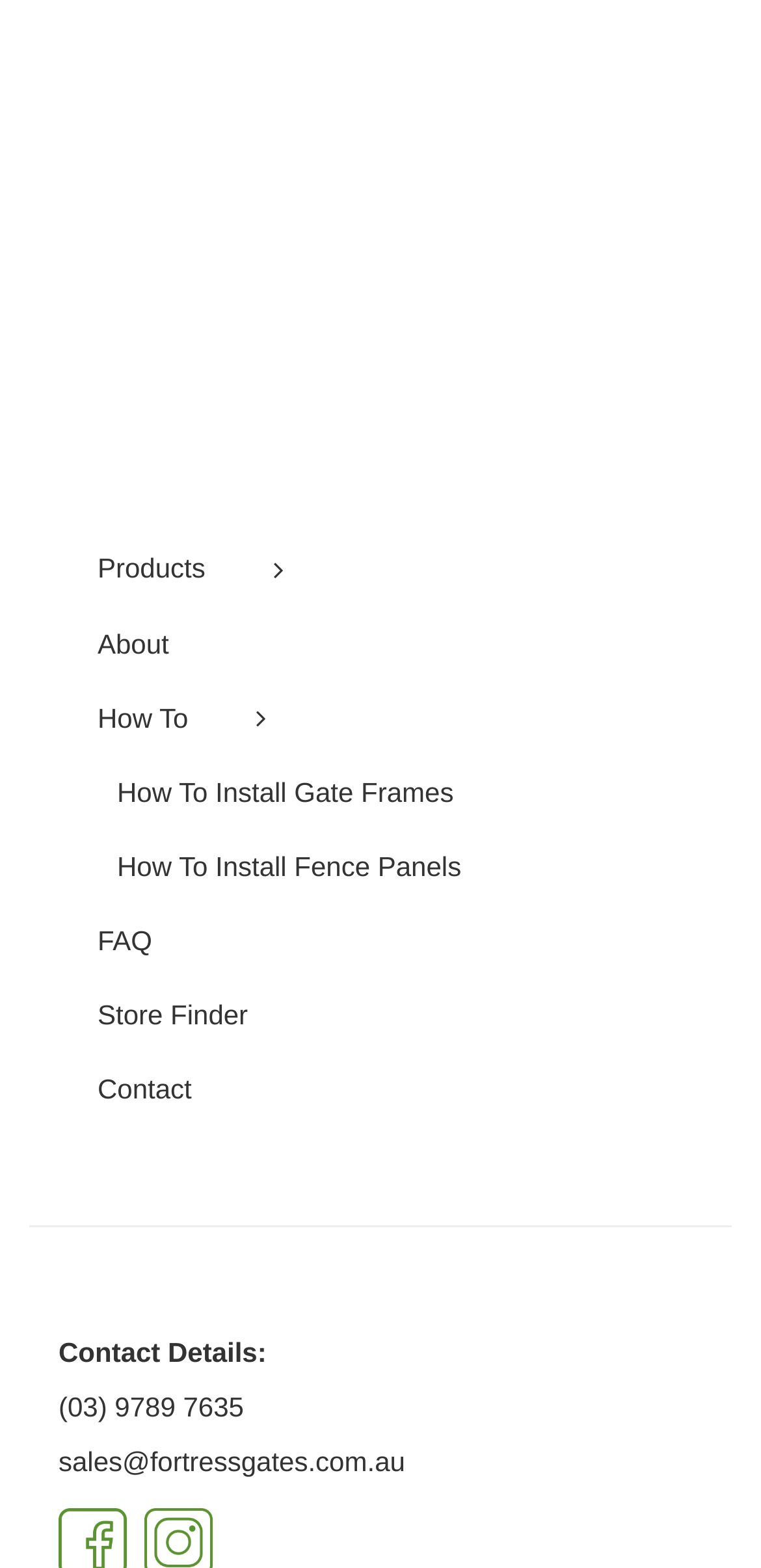Identify the bounding box coordinates for the element that needs to be clicked to fulfill this instruction: "Email sales@fortressgates.com.au". Provide the coordinates in the format of four float numbers between 0 and 1: [left, top, right, bottom].

[0.077, 0.922, 0.532, 0.942]